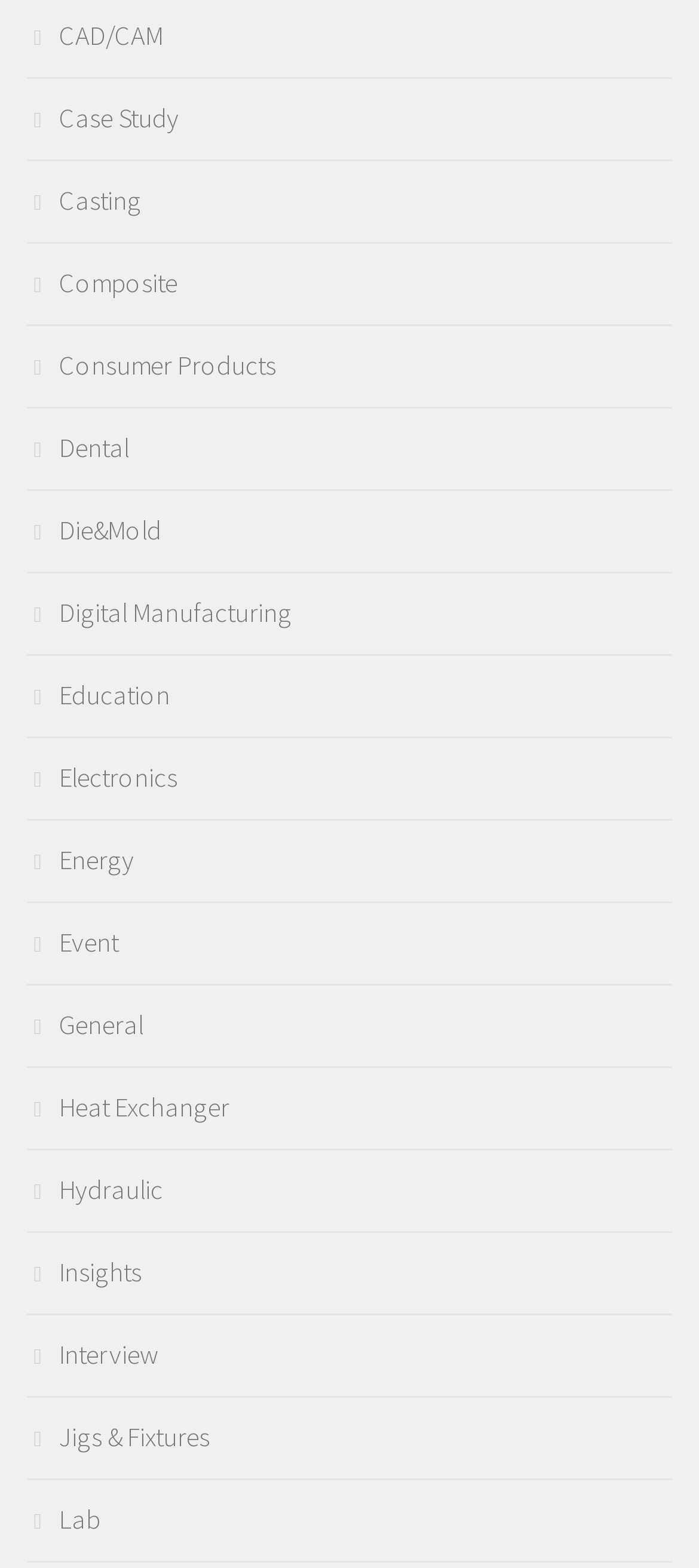What is the first category listed on the webpage?
Use the screenshot to answer the question with a single word or phrase.

CAD/CAM